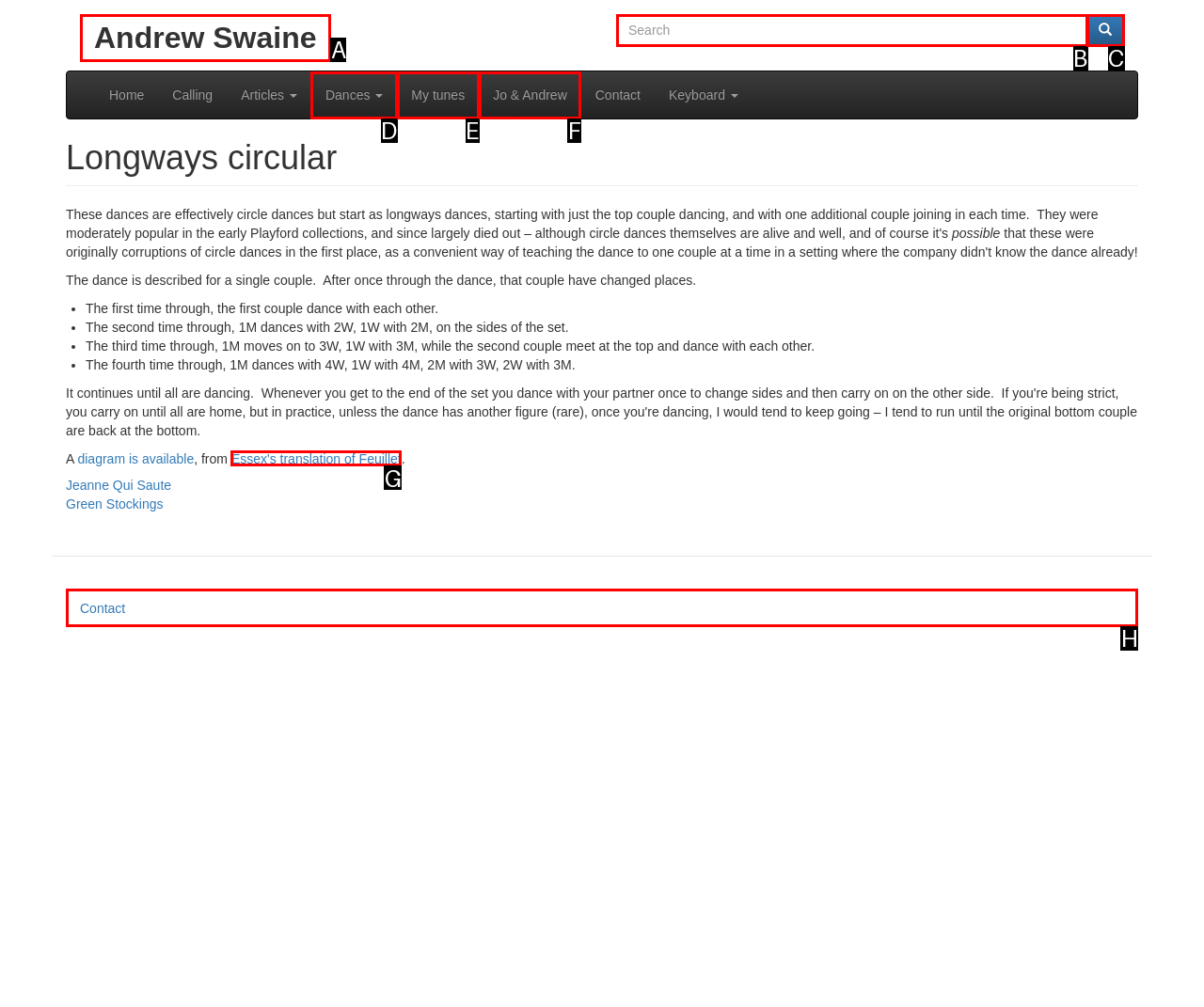Please indicate which HTML element should be clicked to fulfill the following task: Contact Andrew Swaine. Provide the letter of the selected option.

H